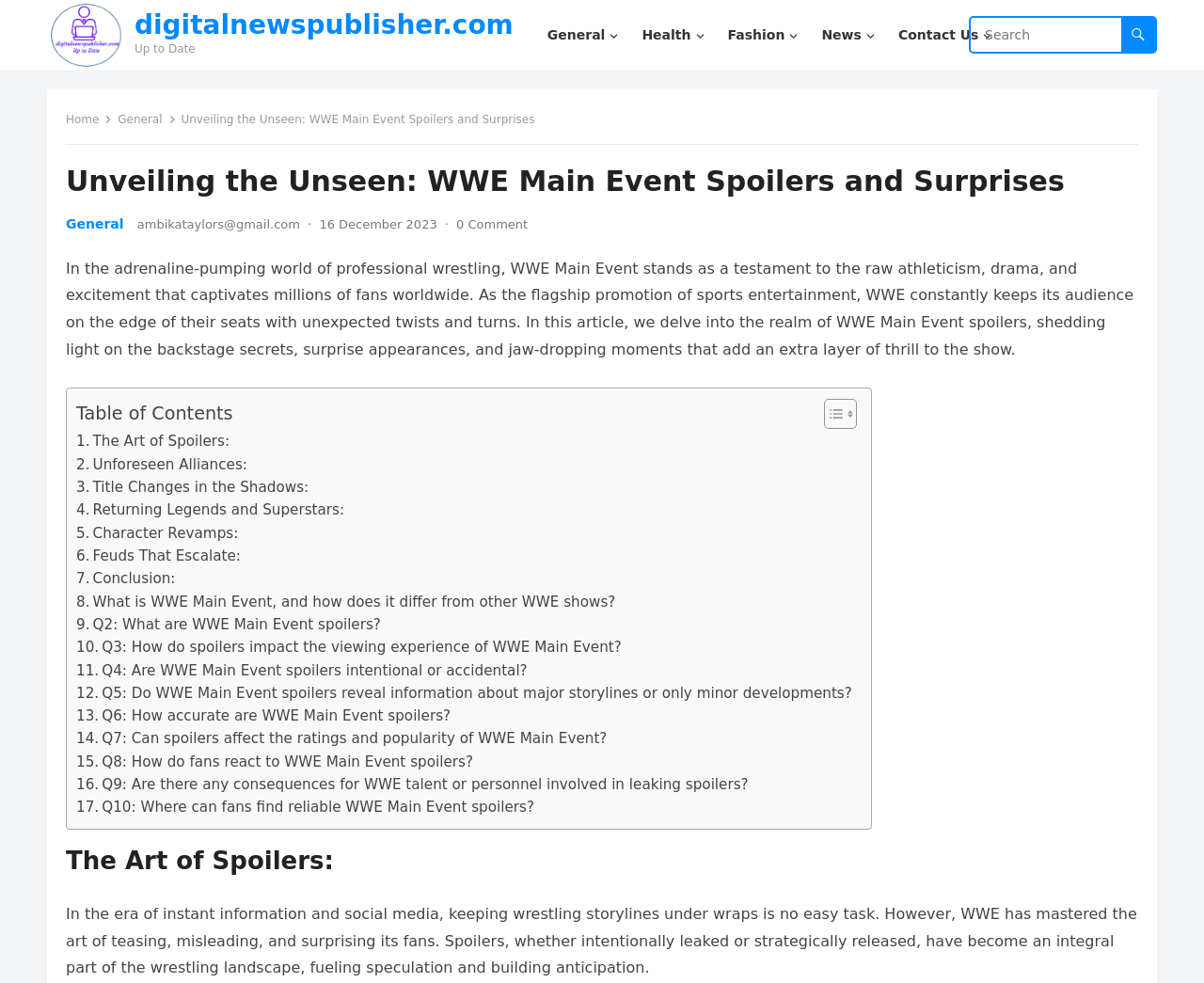What is the date of the article?
Answer with a single word or short phrase according to what you see in the image.

16 December 2023